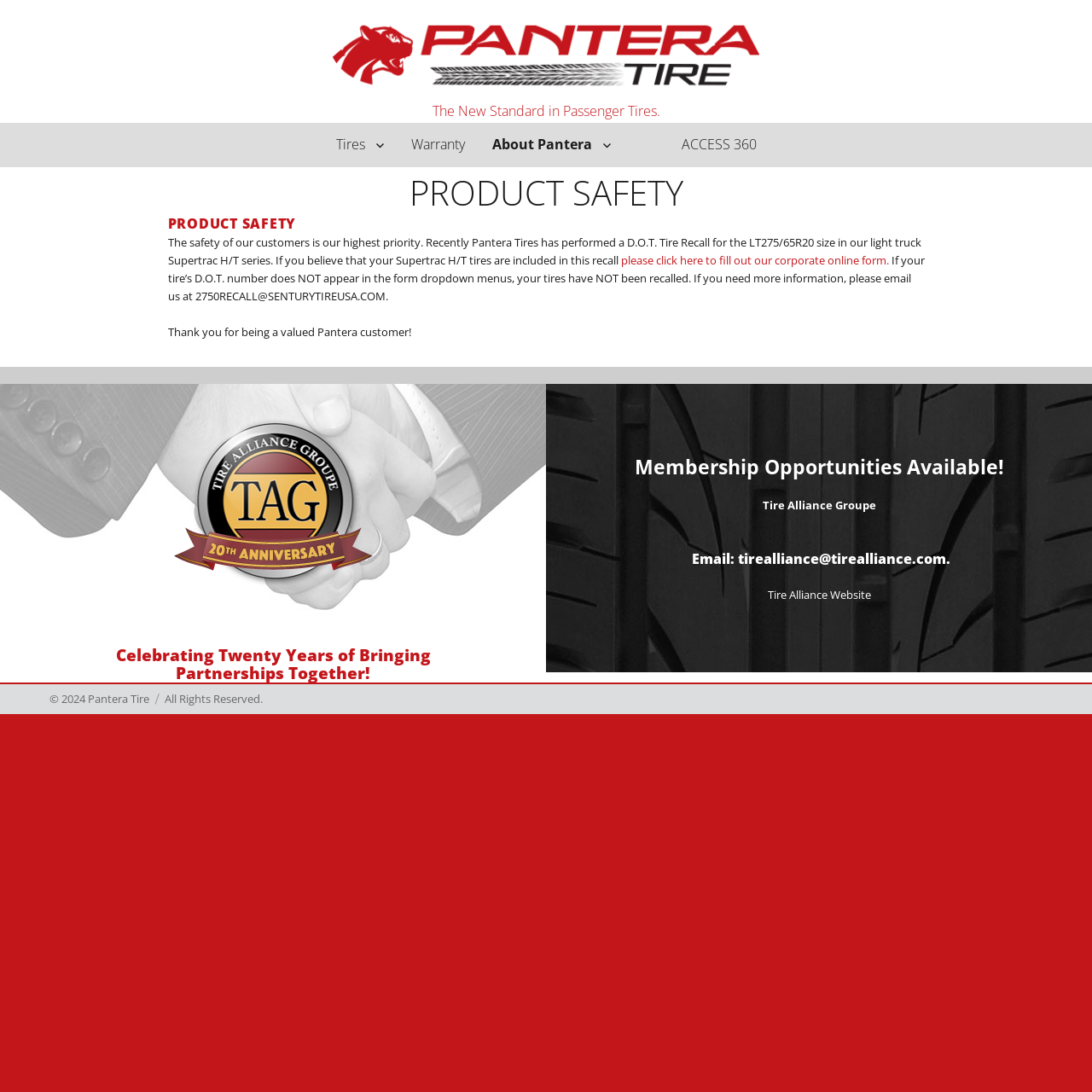What is the copyright year at the bottom of the webpage?
Please answer using one word or phrase, based on the screenshot.

2024